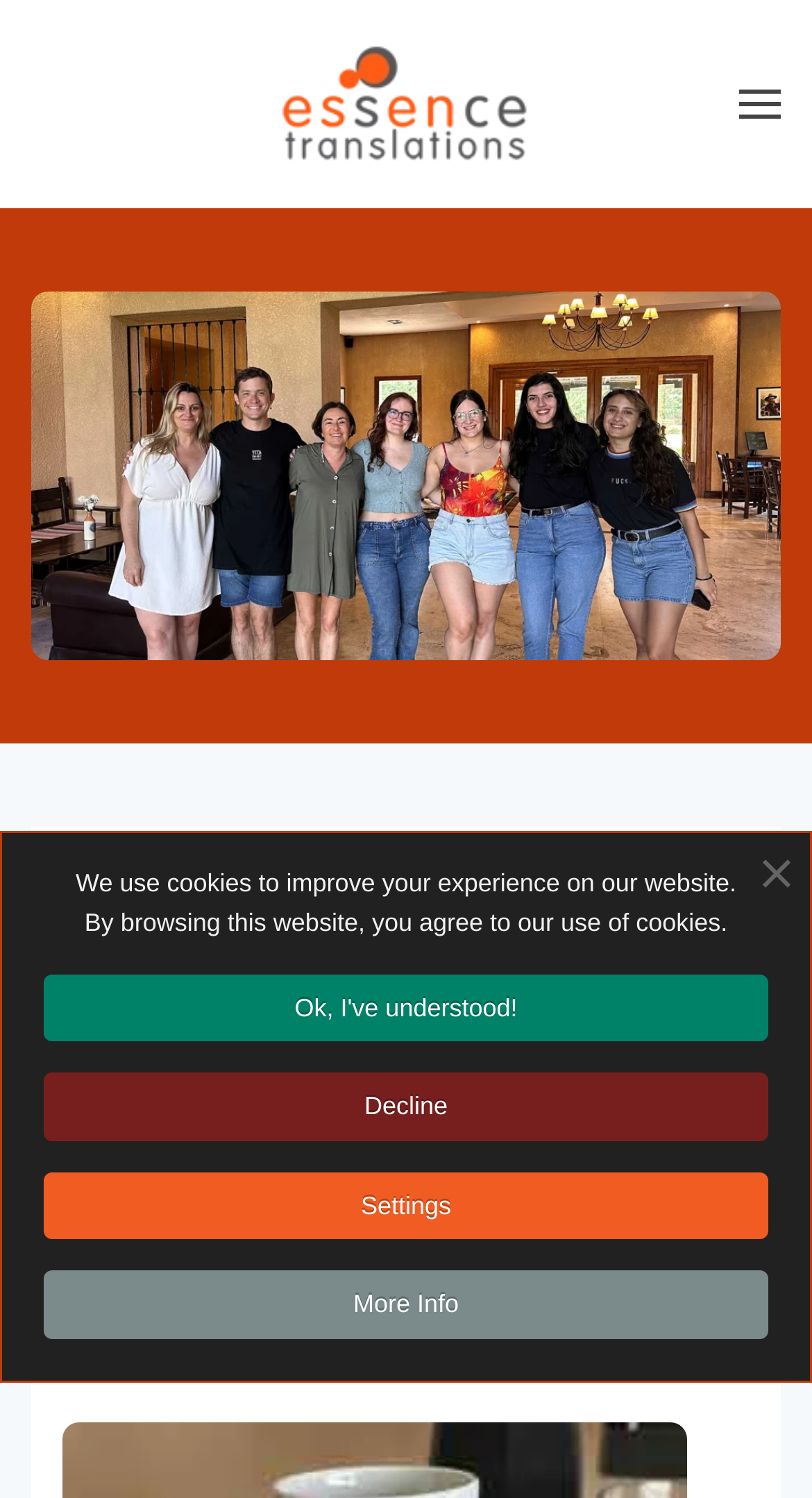When was the article published?
Using the visual information, answer the question in a single word or phrase.

January 2024